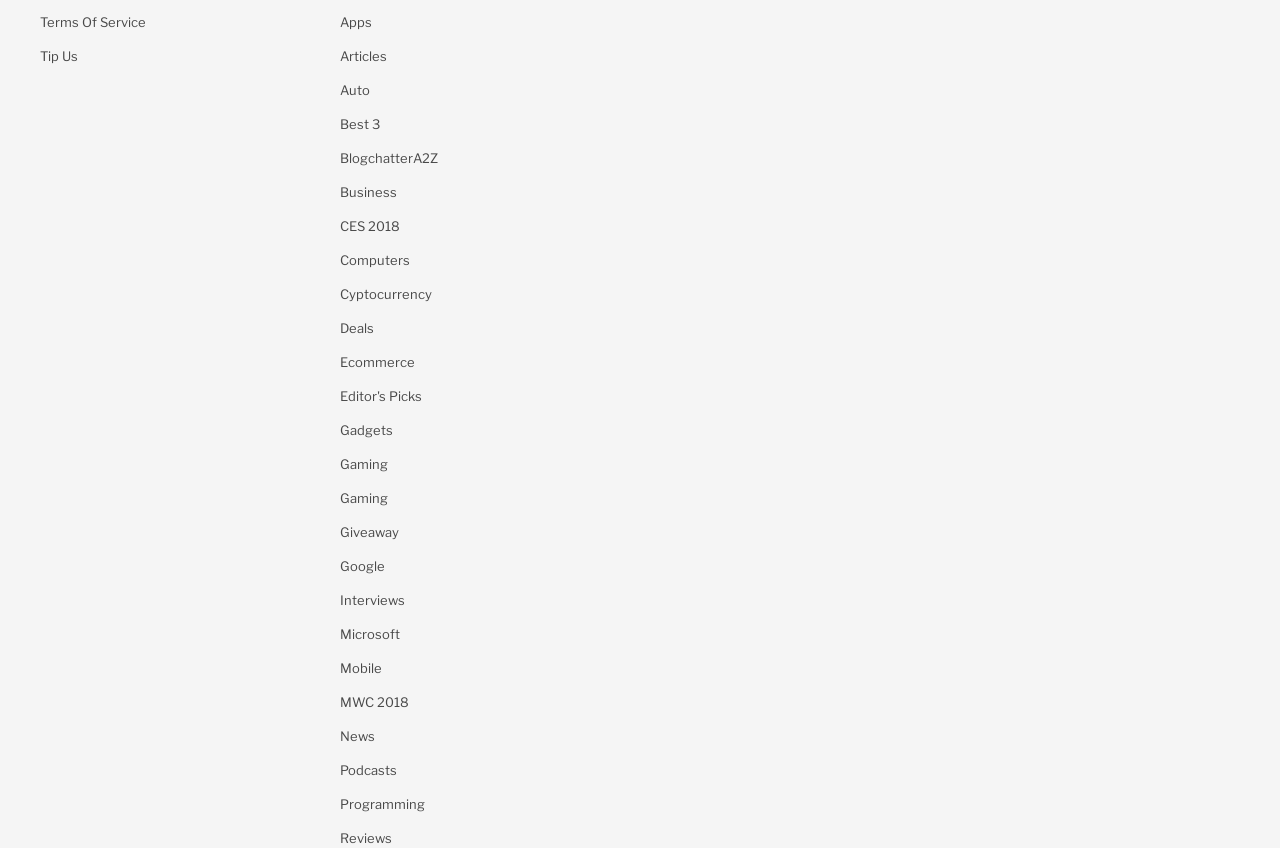Bounding box coordinates should be in the format (top-left x, top-left y, bottom-right x, bottom-right y) and all values should be floating point numbers between 0 and 1. Determine the bounding box coordinate for the UI element described as: Terms of Service

[0.031, 0.013, 0.238, 0.039]